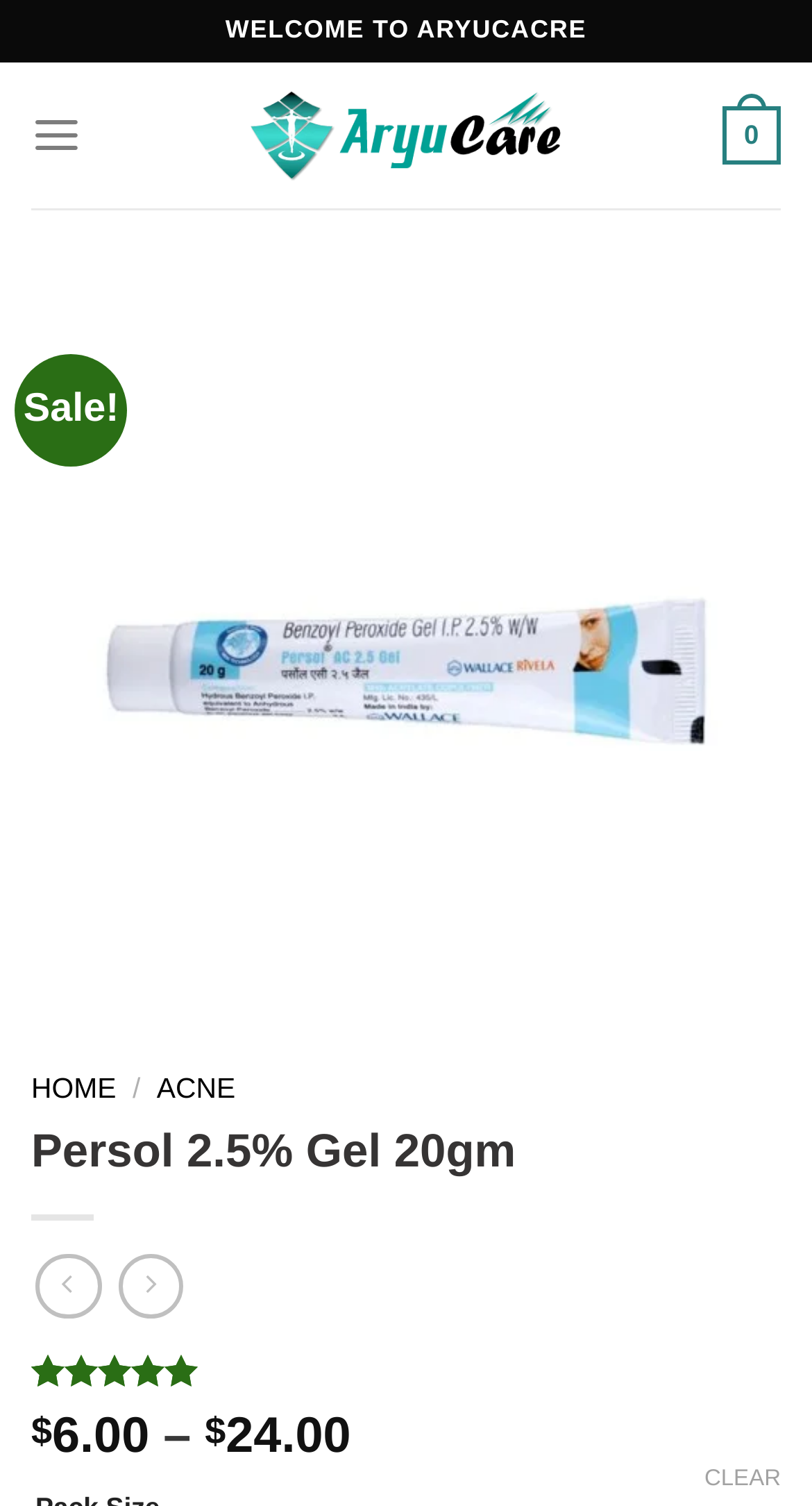What is the name of the online pharmacy?
Based on the image content, provide your answer in one word or a short phrase.

Aryu Care